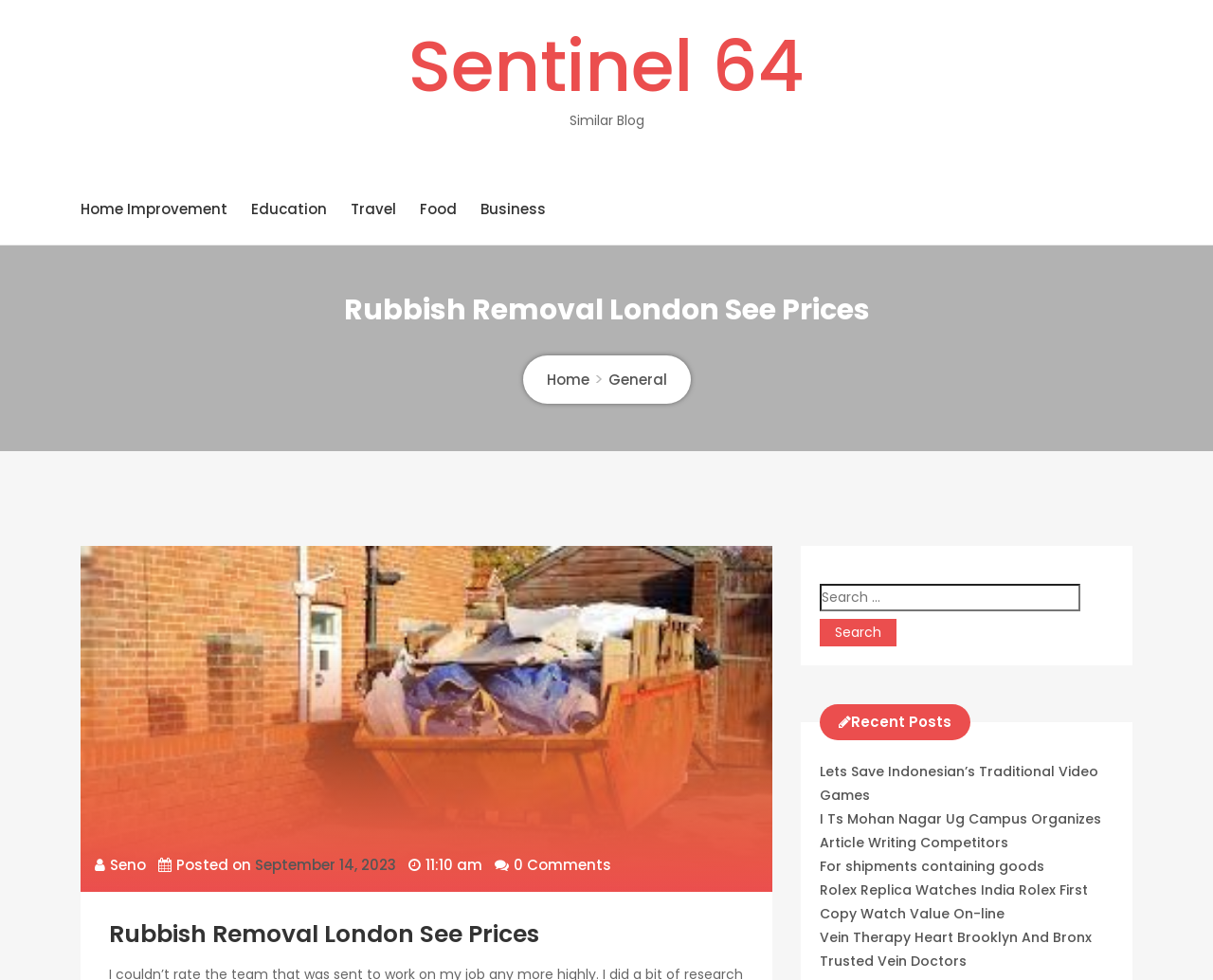Answer in one word or a short phrase: 
What is the date of the posted article?

September 14, 2023